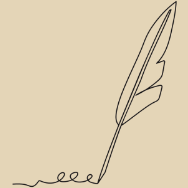Break down the image into a detailed narrative.

The image features a delicate line drawing of a feather quill, which is a classic symbol of writing and creativity. Set against a soft beige background, the design emphasizes simplicity and elegance. The quill appears poised as if ready to write, capturing the essence of literary inspiration. This artistic representation aligns beautifully with the theme of the adjacent section titled "New author," suggesting a focus on new literary voices and the beginnings of fresh narratives. The imagery evokes a sense of artistry and the timeless tradition of storytelling through the written word.